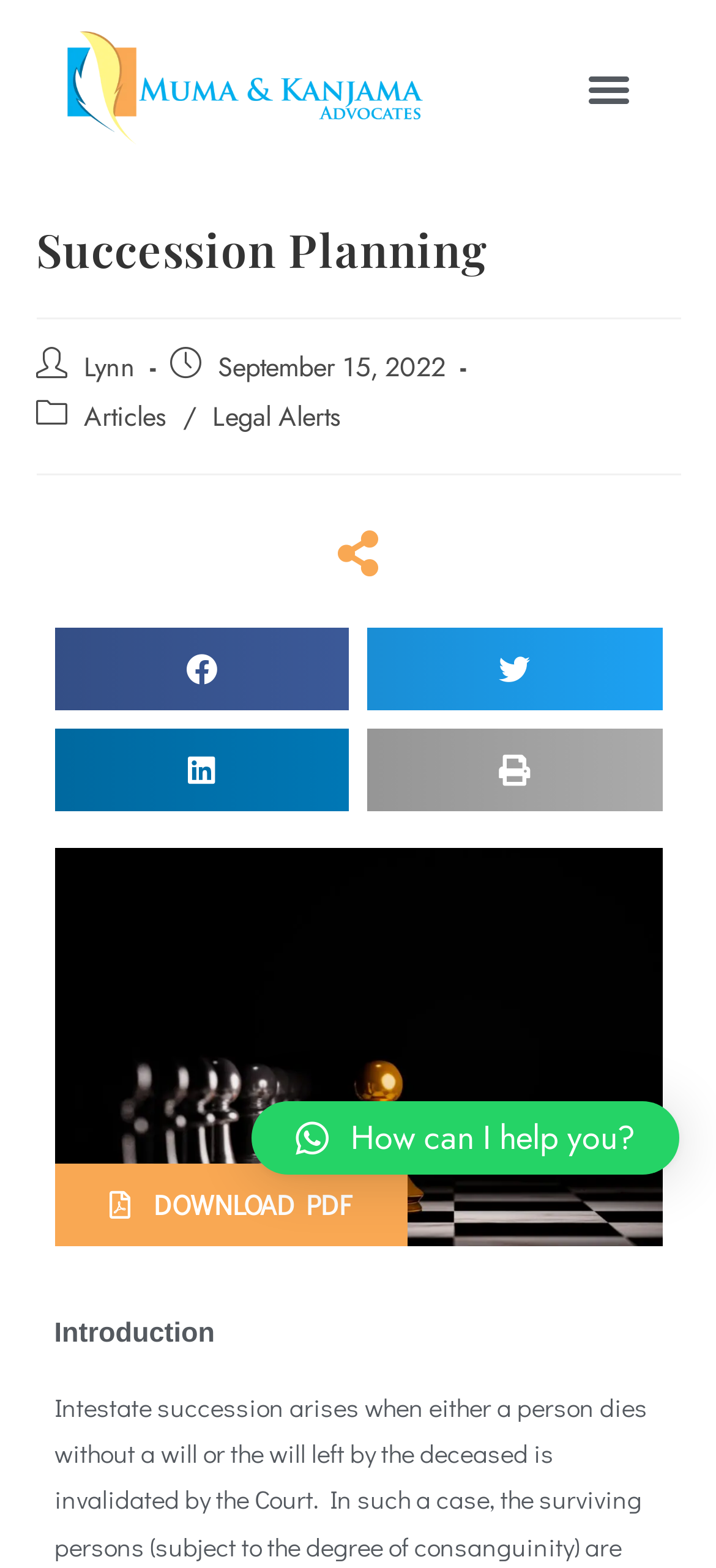Please analyze the image and provide a thorough answer to the question:
What is the date of the latest article?

I found the date of the latest article by looking at the top section of the webpage, where it says 'September 15, 2022' next to the author's name 'Lynn'.